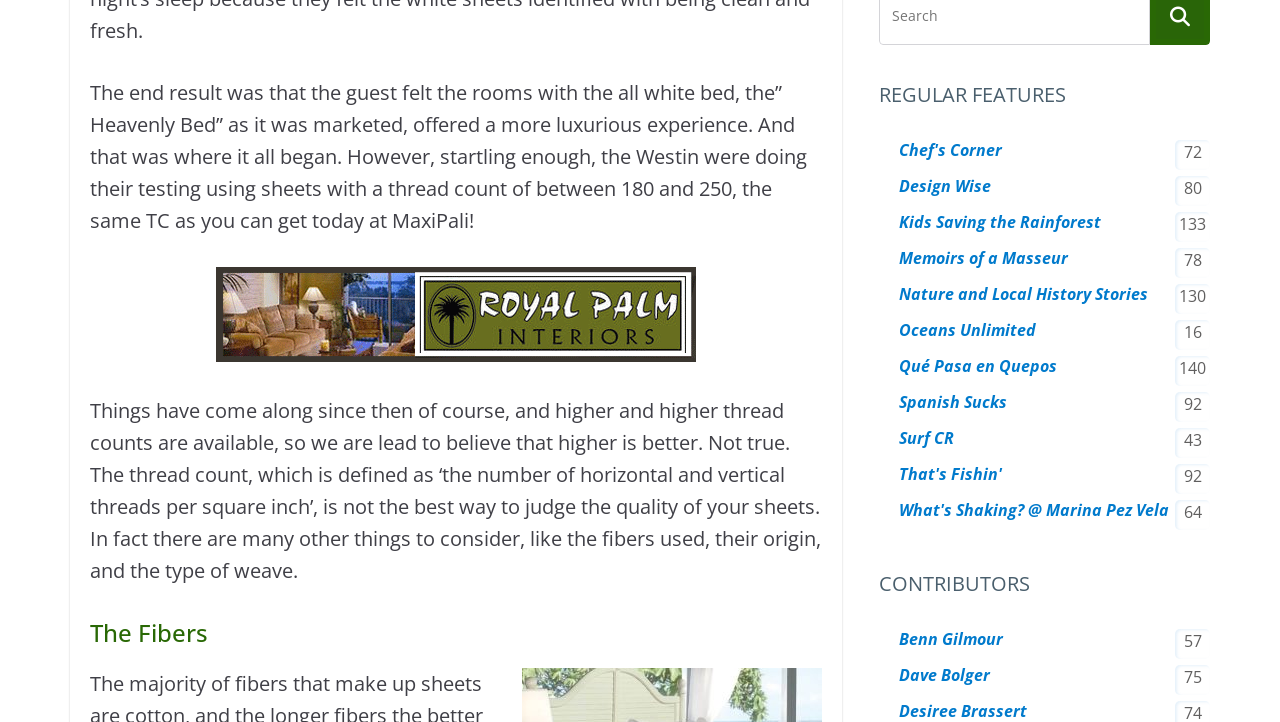Predict the bounding box for the UI component with the following description: "Dave Bolger".

[0.703, 0.918, 0.774, 0.951]